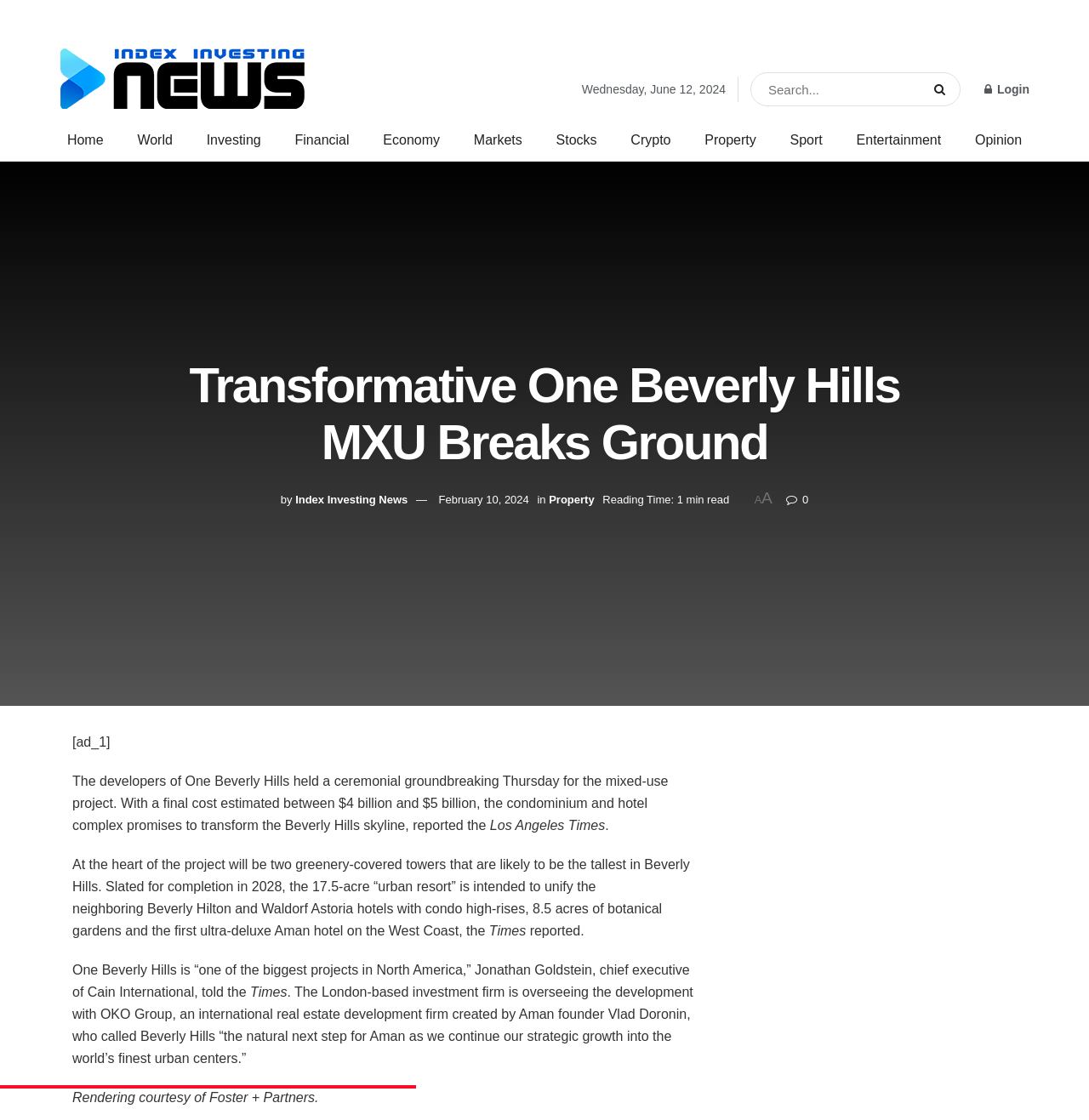Please examine the image and answer the question with a detailed explanation:
What is the date of the article?

I found the date of the article by looking at the text 'February 10, 2024' which is located below the title of the article and above the text 'by Index Investing News'.